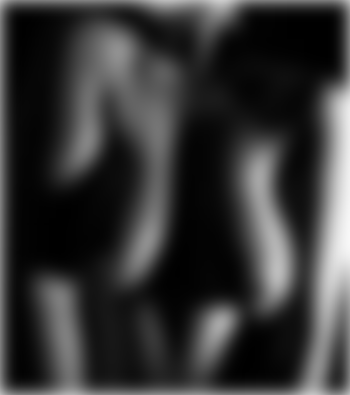What is the theme of Isla Morgan's work?
Based on the screenshot, respond with a single word or phrase.

Sexualization of women's bodies